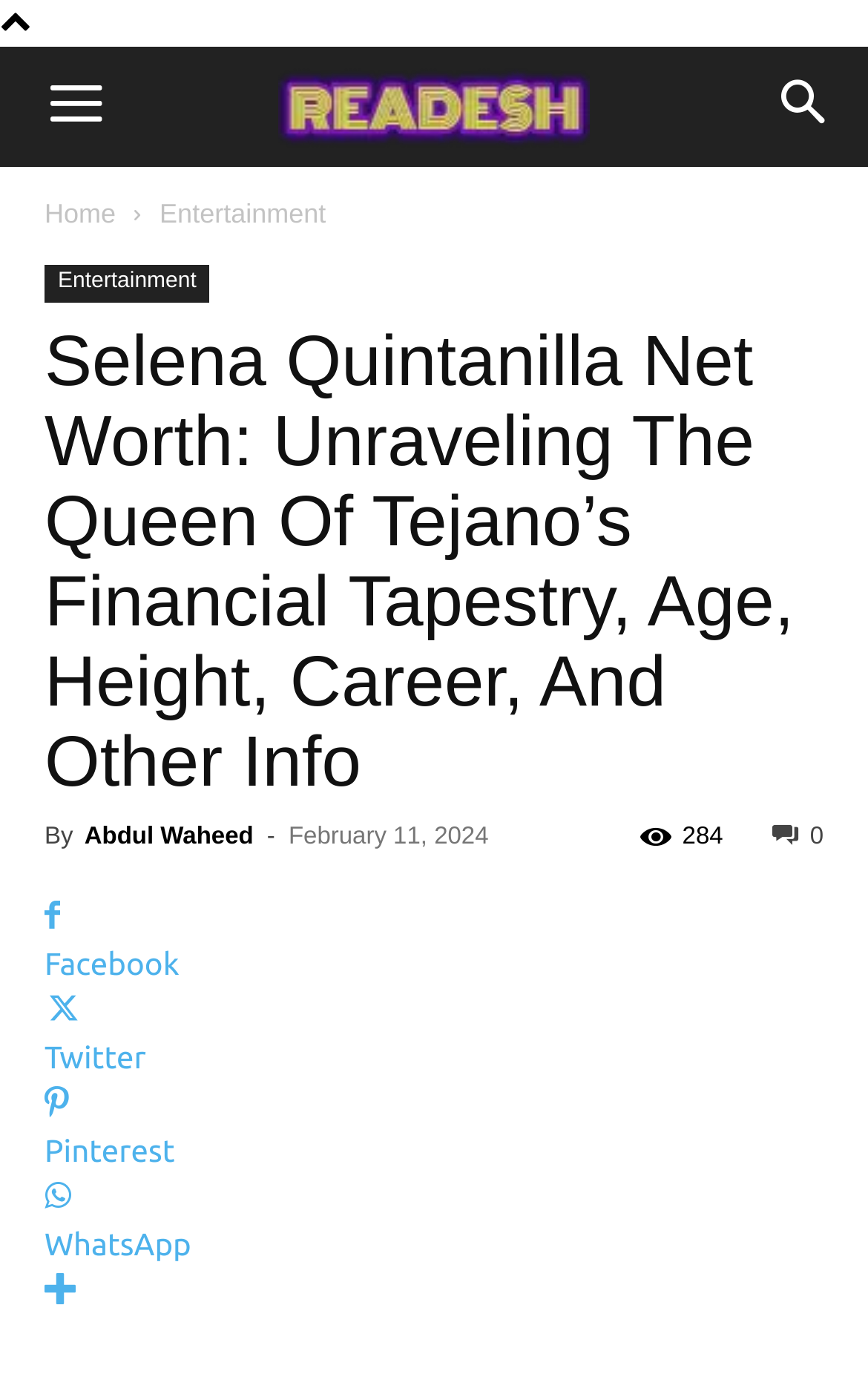What is the name of the website?
Examine the webpage screenshot and provide an in-depth answer to the question.

The name of the website can be found by looking at the top-left corner of the webpage, where the logo of the website is displayed, which is labeled as 'Readish Logo'.